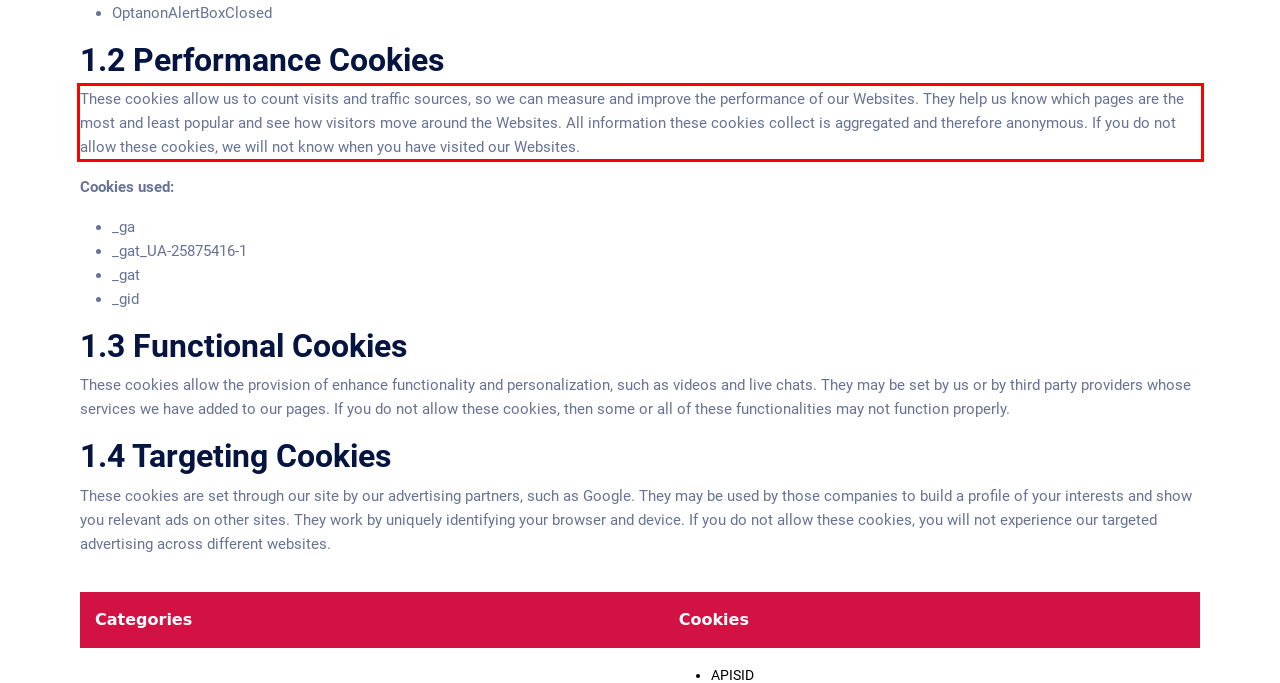You are given a screenshot with a red rectangle. Identify and extract the text within this red bounding box using OCR.

These cookies allow us to count visits and traffic sources, so we can measure and improve the performance of our Websites. They help us know which pages are the most and least popular and see how visitors move around the Websites. All information these cookies collect is aggregated and therefore anonymous. If you do not allow these cookies, we will not know when you have visited our Websites.